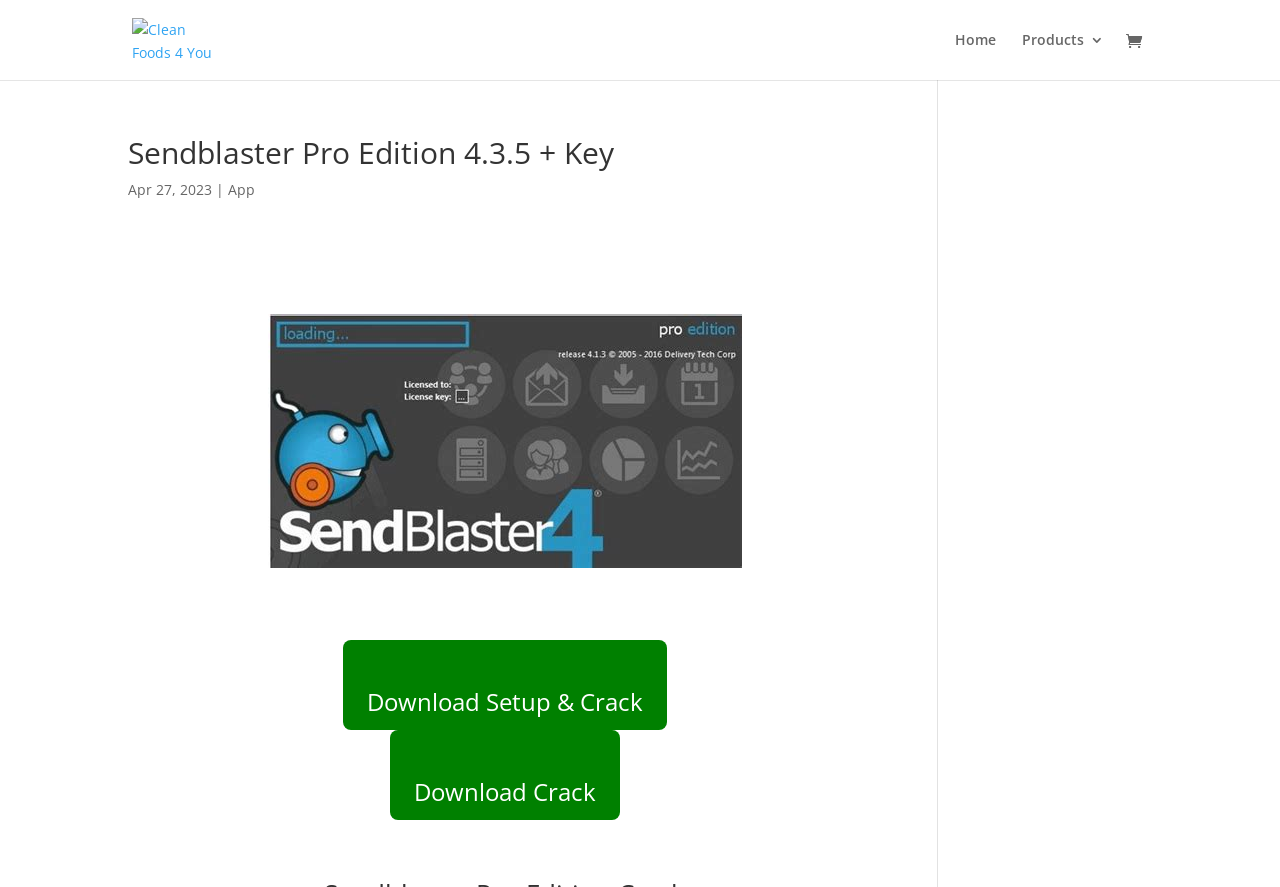Consider the image and give a detailed and elaborate answer to the question: 
What is the date mentioned on the webpage?

I found the date 'Apr 27, 2023' on the webpage by looking at the StaticText element with the bounding box coordinates [0.1, 0.203, 0.166, 0.224].